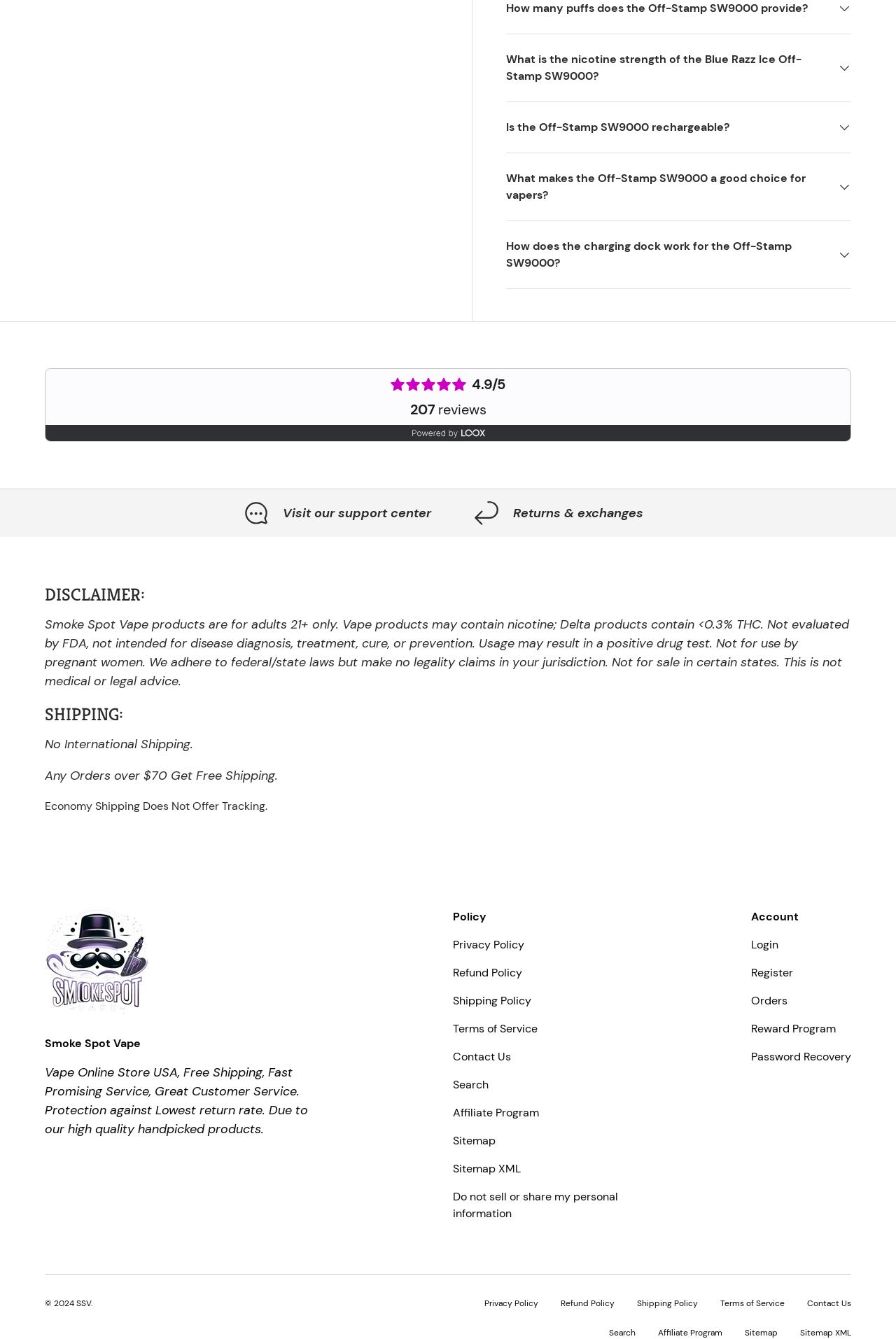From the element description Visit our support center, predict the bounding box coordinates of the UI element. The coordinates must be specified in the format (top-left x, top-left y, bottom-right x, bottom-right y) and should be within the 0 to 1 range.

[0.266, 0.371, 0.488, 0.39]